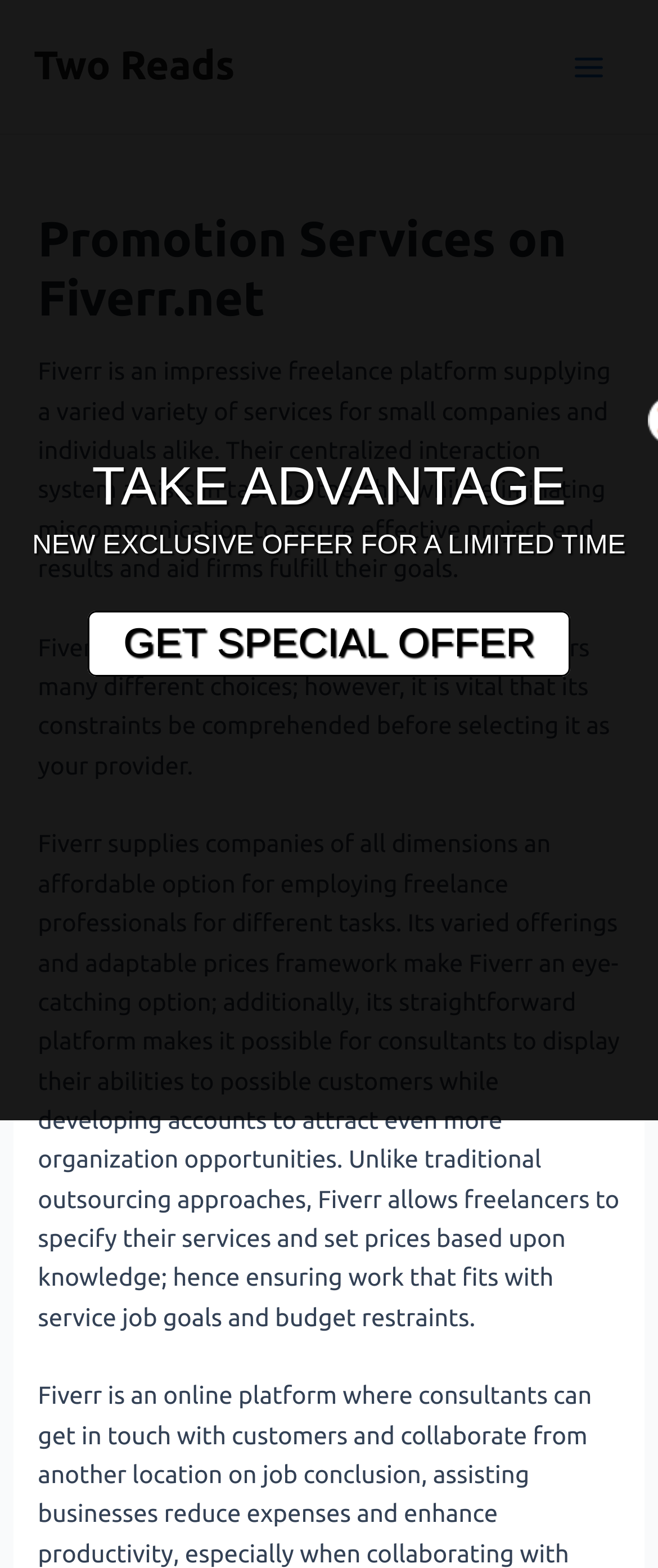Identify the main heading of the webpage and provide its text content.

Promotion Services on Fiverr.net